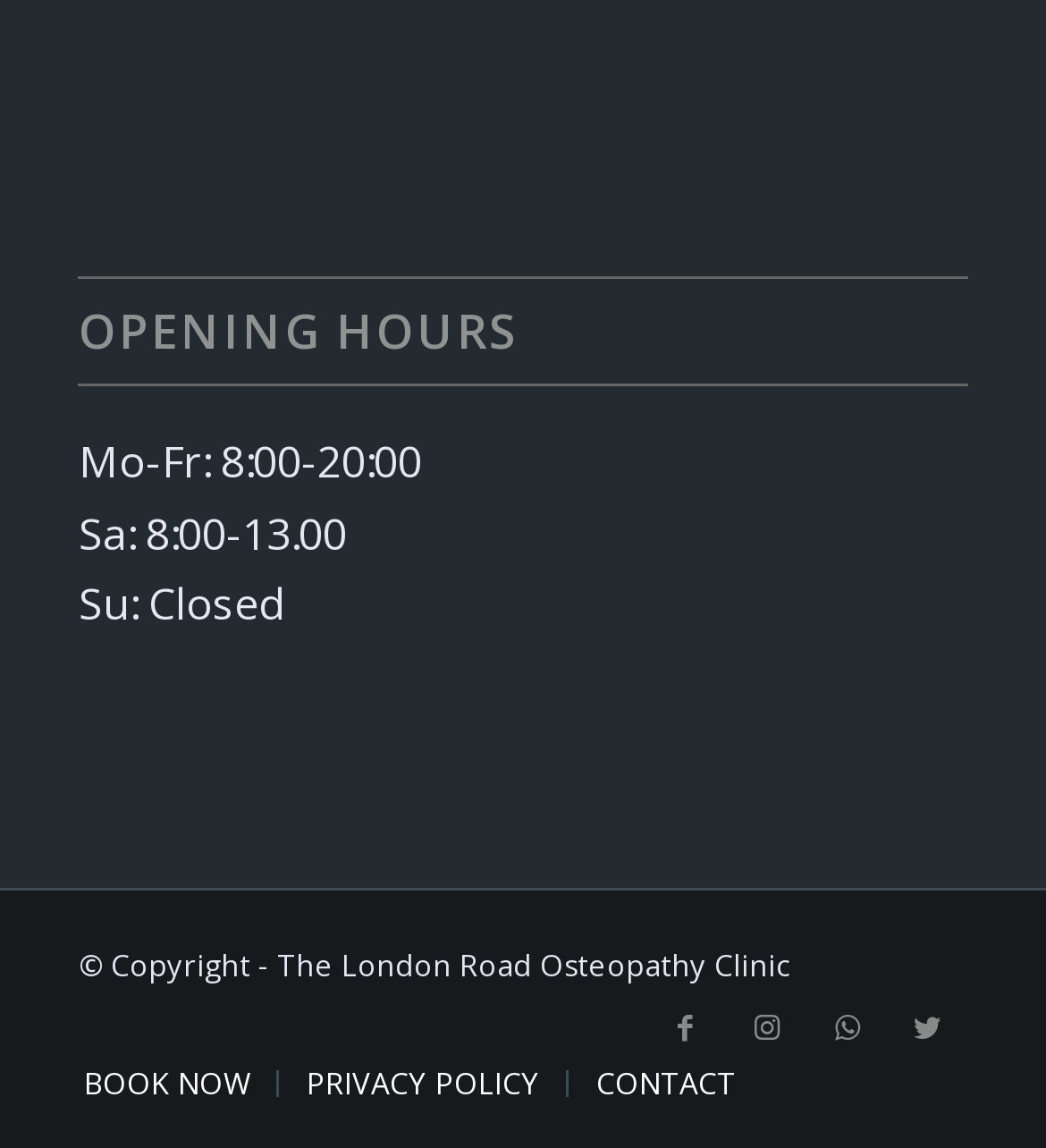What is the copyright information at the bottom of the page?
Refer to the image and provide a one-word or short phrase answer.

The London Road Osteopathy Clinic